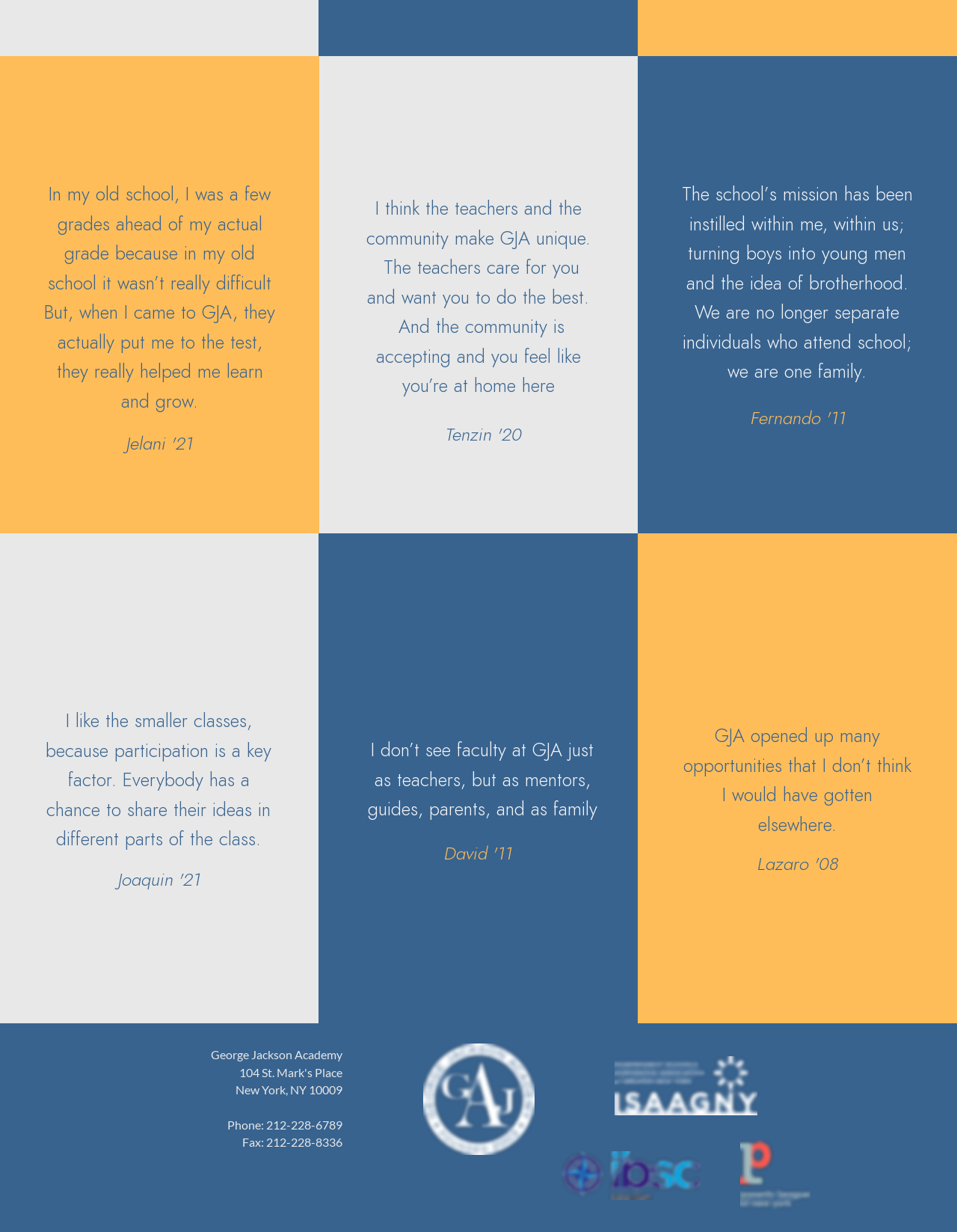Identify the bounding box of the UI element described as follows: "WordPress". Provide the coordinates as four float numbers in the range of 0 to 1 [left, top, right, bottom].

None